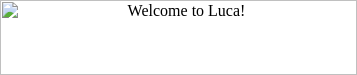Give a comprehensive caption that covers the entire image content.

The image features a welcoming message that reads "Welcome to Luca!" The text is presented in a bold, elegant font, emphasizing a friendly invitation. Accompanying the text is a small, colorful graphic, likely depicting a globe or a lush landscape, which adds an appealing visual element. This image serves as an introductory element on a webpage, setting a warm and inviting tone for visitors exploring the site. The overall design embodies a blend of professionalism and approachability, aiming to engage users from the moment they arrive.